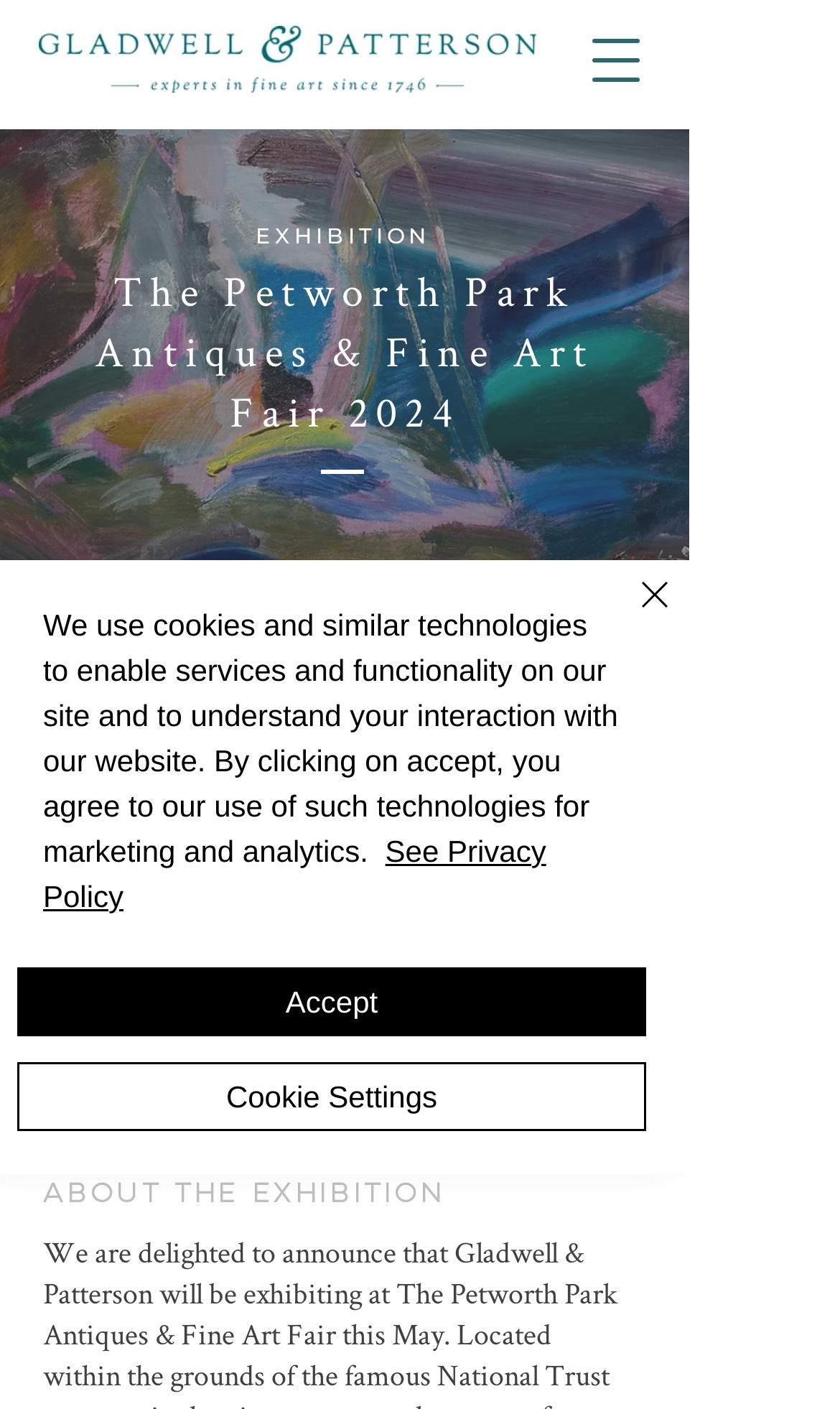How many days will the exhibition last?
Look at the image and provide a short answer using one word or a phrase.

3 days